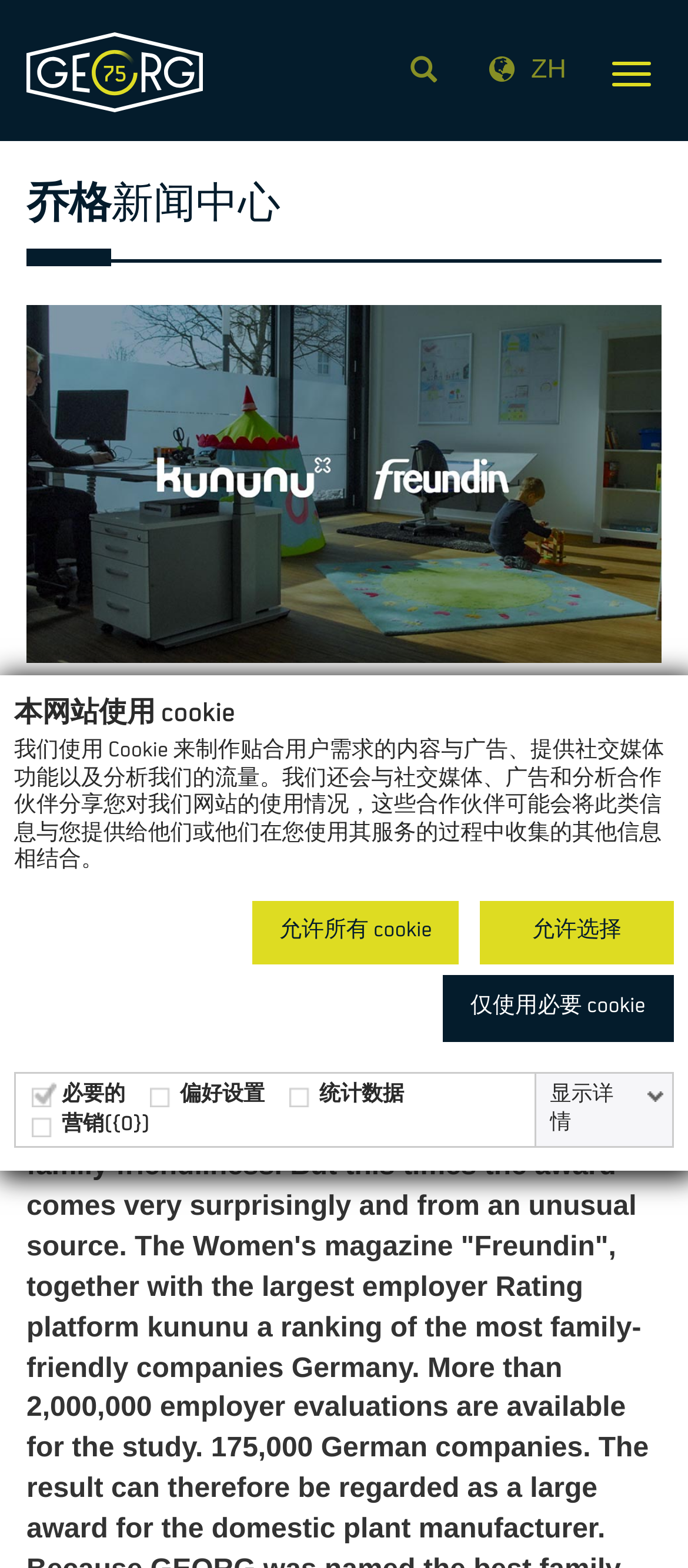Please provide the bounding box coordinates for the element that needs to be clicked to perform the instruction: "Check the services provided in Lake County". The coordinates must consist of four float numbers between 0 and 1, formatted as [left, top, right, bottom].

None